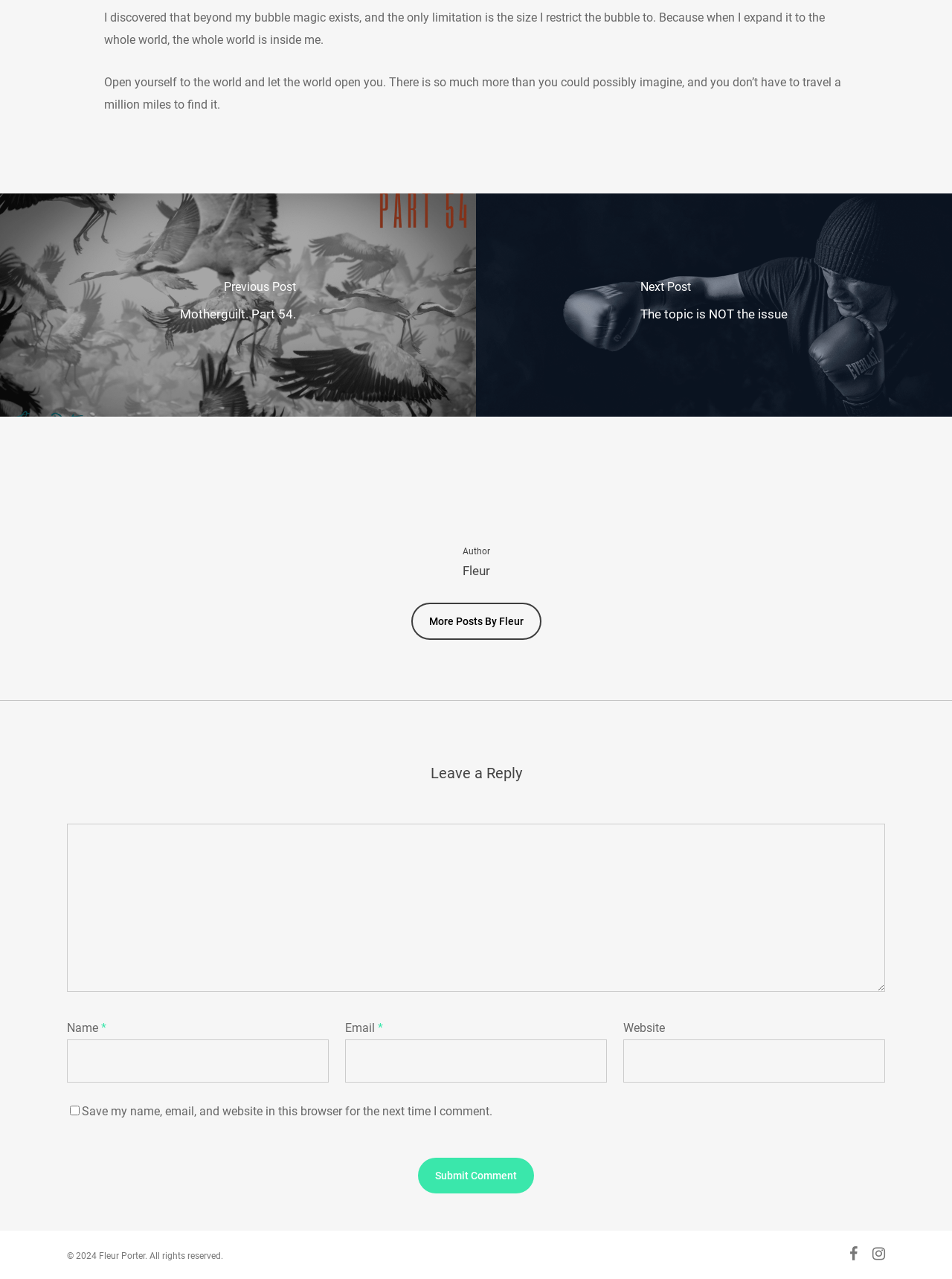Identify the bounding box coordinates for the region to click in order to carry out this instruction: "Submit a comment". Provide the coordinates using four float numbers between 0 and 1, formatted as [left, top, right, bottom].

[0.439, 0.905, 0.561, 0.933]